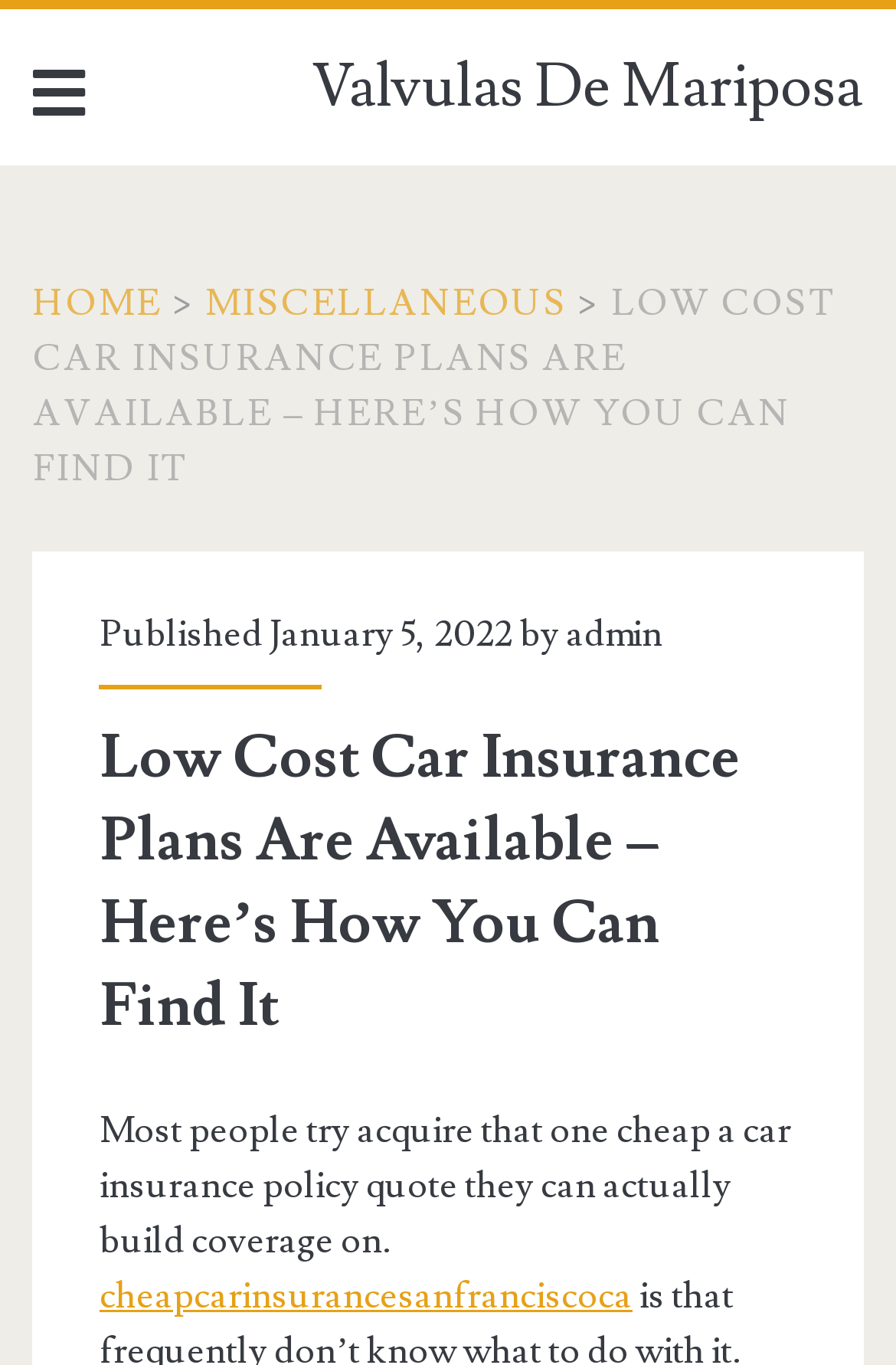Respond to the question below with a single word or phrase: What is the date of the article?

January 5, 2022